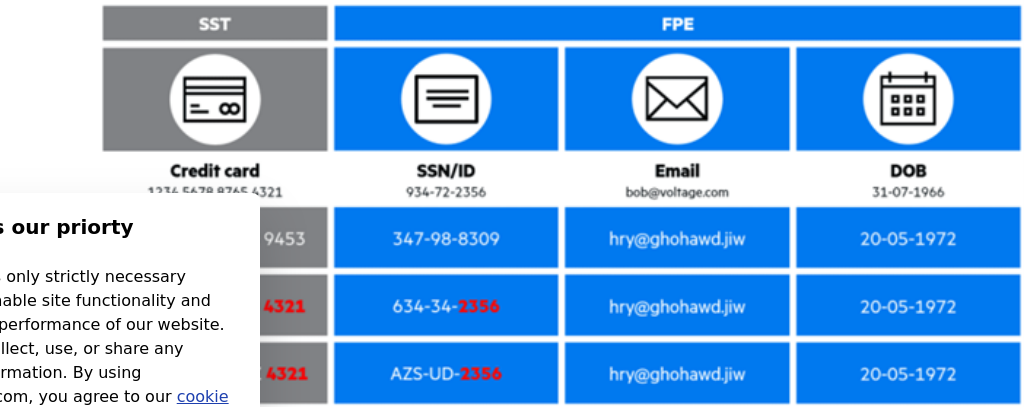What is the purpose of FPE? Examine the screenshot and reply using just one word or a brief phrase.

Protect sensitive information